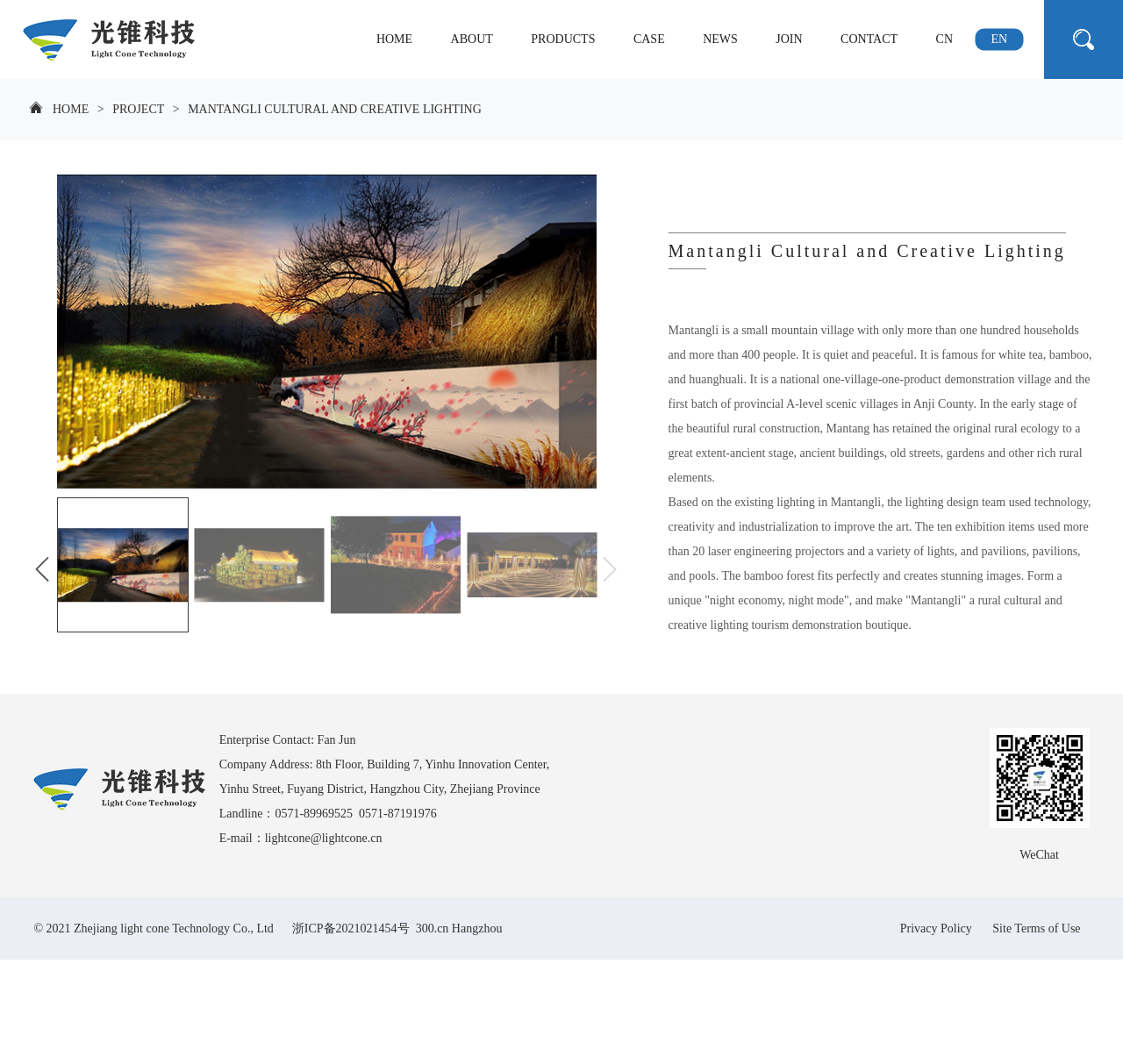Create a detailed narrative of the webpage’s visual and textual elements.

The webpage is about Mantangli Cultural and Creative Lighting, a company based in Zhejiang, China. At the top of the page, there is a heading with the company's name in Chinese, accompanied by a link and an image. Below this, there is a navigation menu with links to different sections of the website, including HOME, ABOUT, PRODUCTS, CASE, NEWS, JOIN, CONTACT, and language options.

On the left side of the page, there is a vertical menu with links to subcategories under the ABOUT section, including Company Profile, Honor, Company photo, Technical team, and Partner. Below this, there is another vertical menu with links to subcategories under the PRODUCTS section, including Optical system, Wall washer, Spotlight, and others.

In the main content area, there is a heading that reads "Mantangli Cultural and Creative Lighting" in English, followed by two paragraphs of text that describe the company's mission and vision. The first paragraph introduces Mantangli as a small mountain village with a rich cultural heritage, while the second paragraph explains how the company used technology and creativity to improve the village's lighting and create a unique "night economy, night mode".

Below the text, there are several images that showcase the company's lighting designs, including a large image that spans across the page. At the bottom of the page, there is a section with the company's contact information, including address, phone number, and email. There are also links to the company's social media profiles and a copyright notice.

On the right side of the page, there is a search icon and a link to the PROJECT section. At the very bottom of the page, there are links to the company's privacy policy and terms of use.